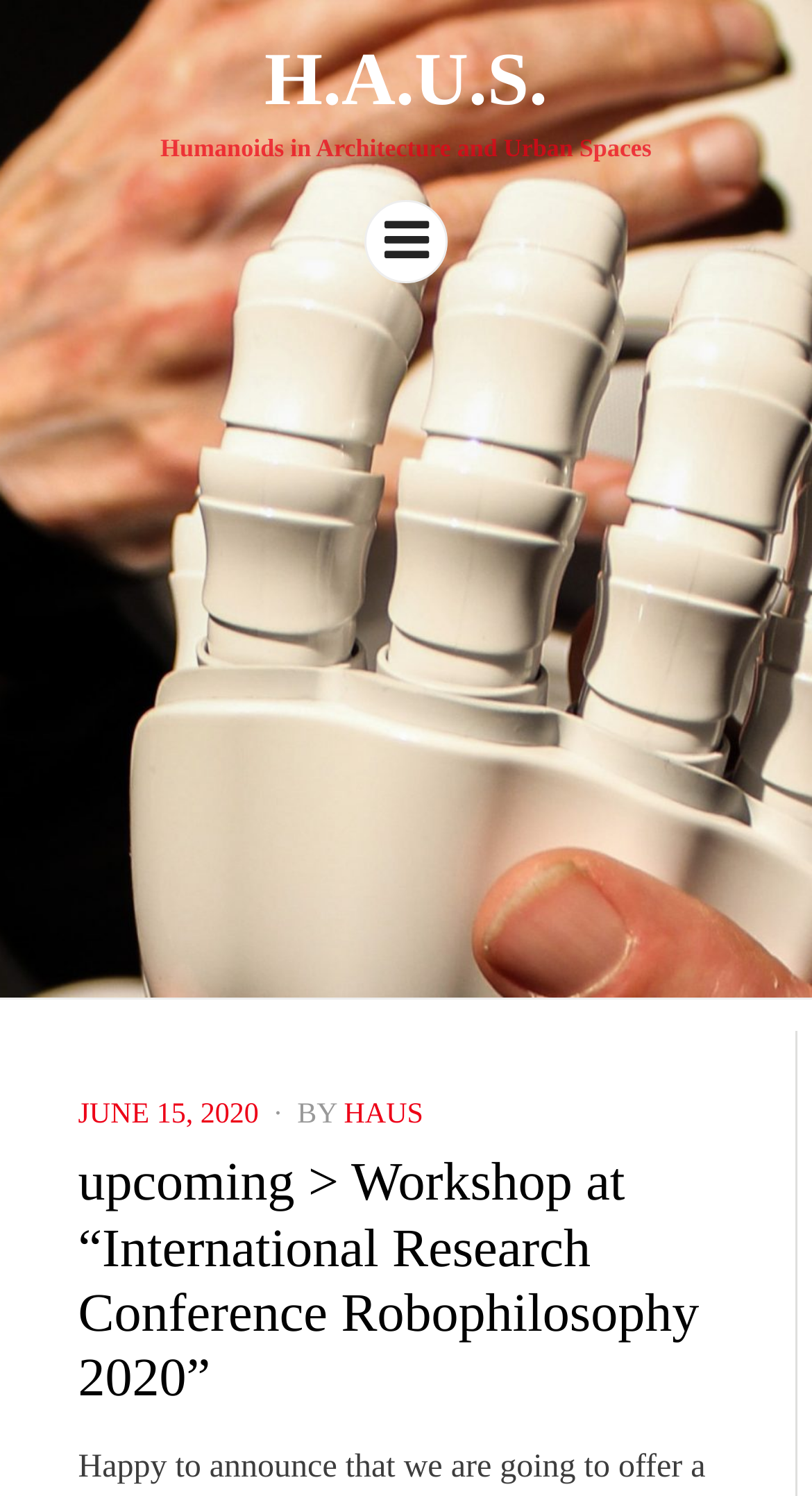Provide your answer to the question using just one word or phrase: What is the icon name of the menu?

